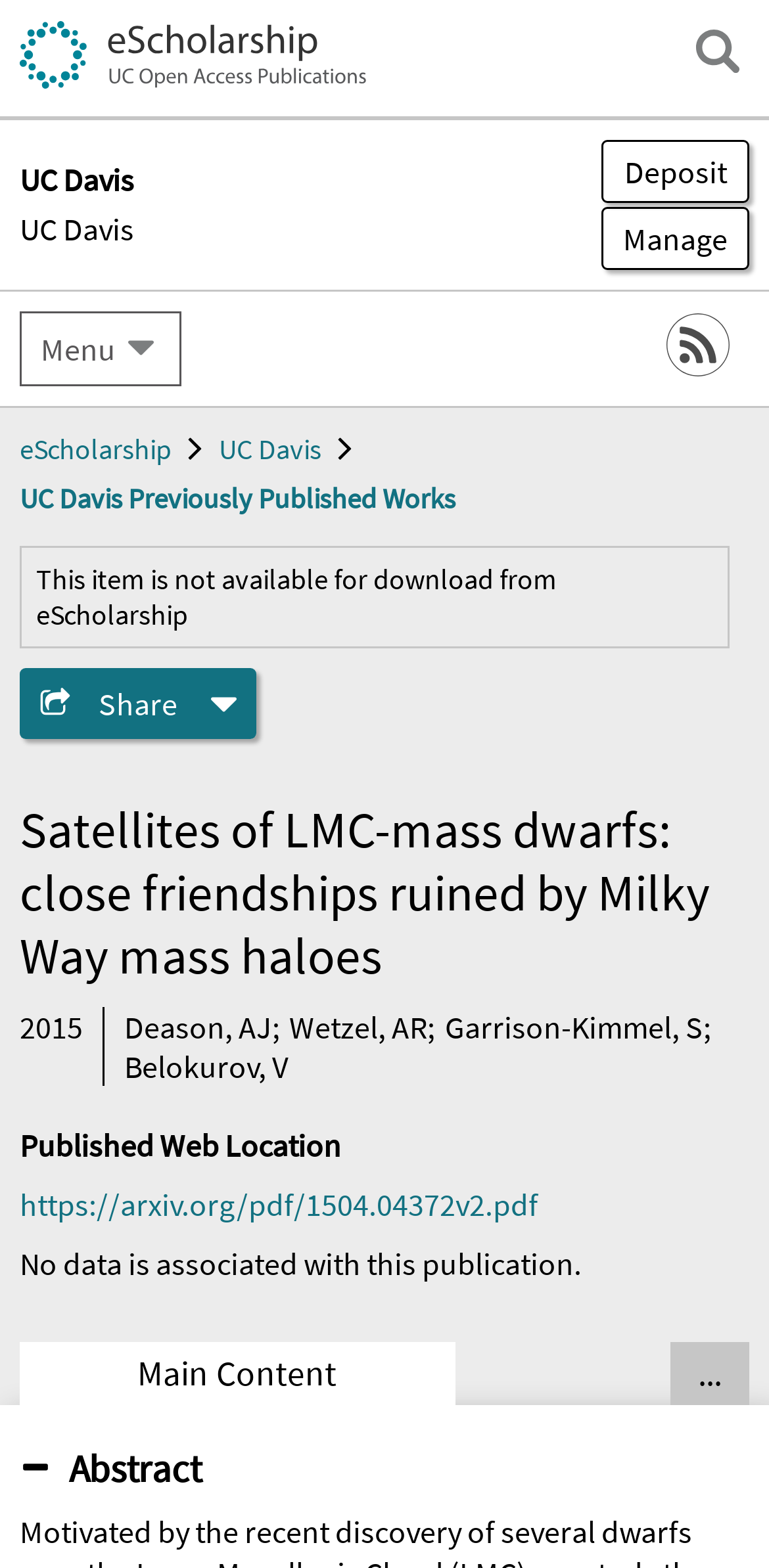What is the year of publication?
Using the image as a reference, answer with just one word or a short phrase.

2015